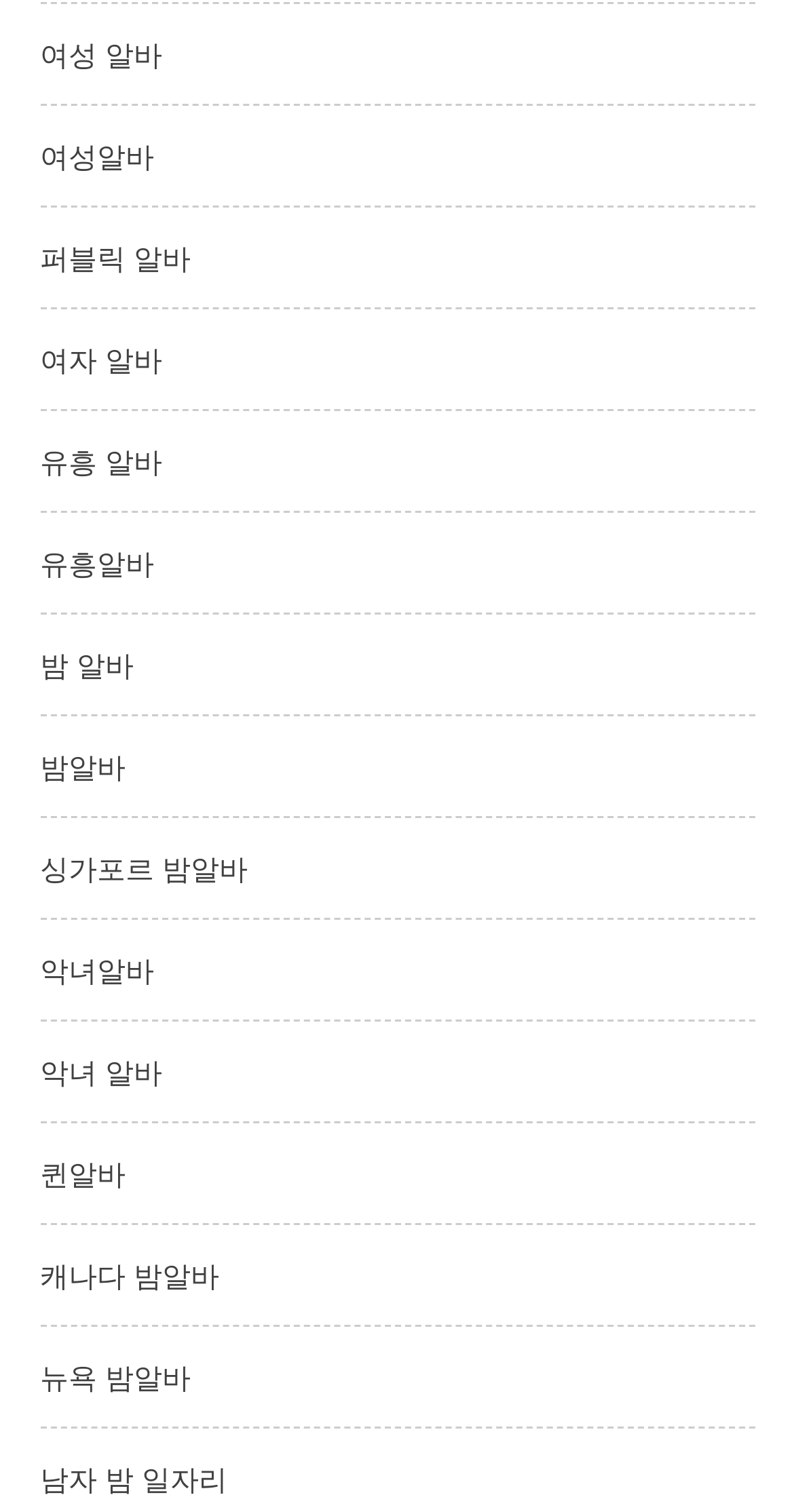Please answer the following question using a single word or phrase: 
How many links have '밤' in their text?

3